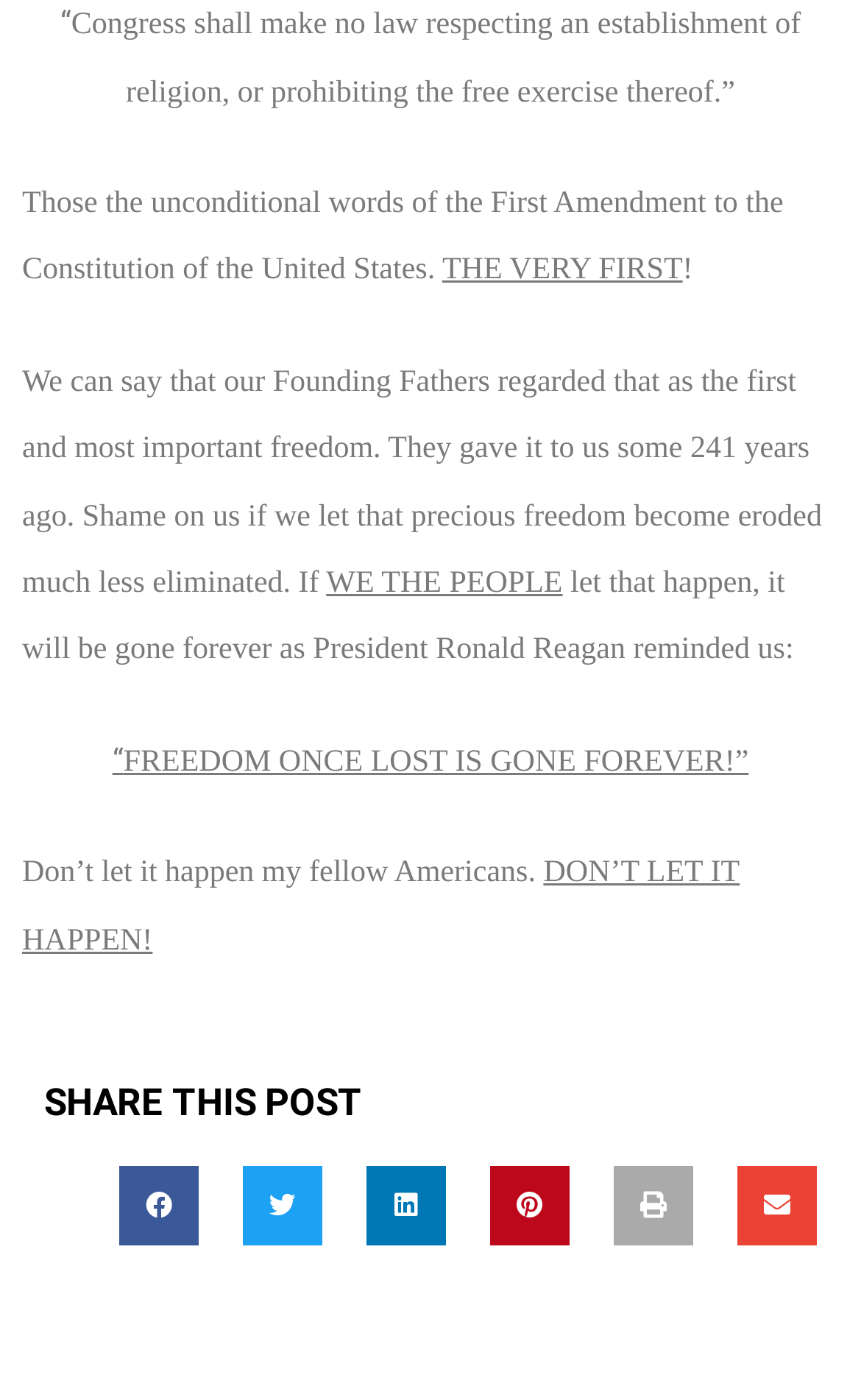Please determine the bounding box coordinates for the UI element described here. Use the format (top-left x, top-left y, bottom-right x, bottom-right y) with values bounded between 0 and 1: aria-label="Share on print"

[0.713, 0.833, 0.805, 0.889]